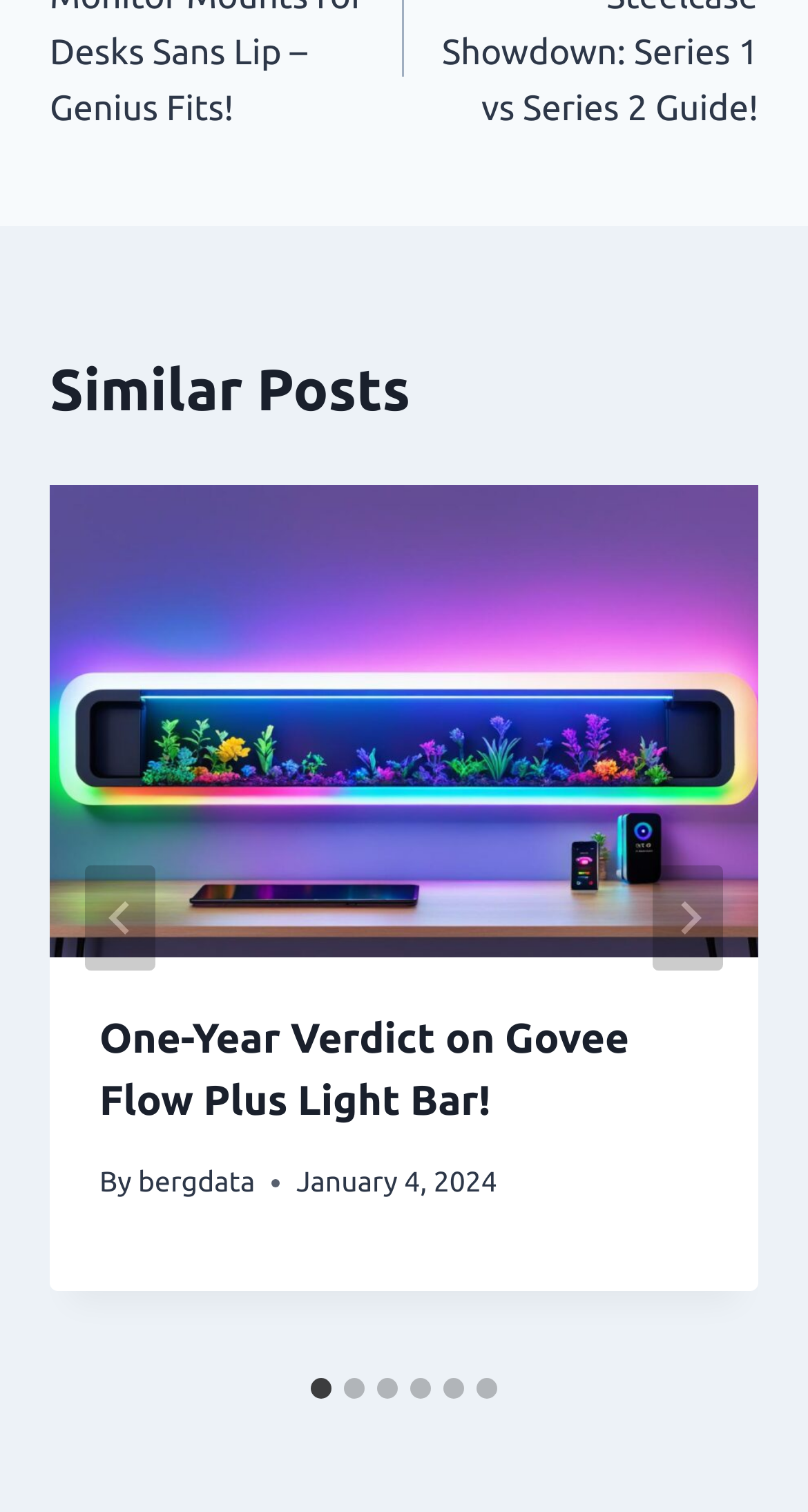Find the bounding box coordinates of the element to click in order to complete the given instruction: "Go to next slide."

[0.808, 0.573, 0.895, 0.643]